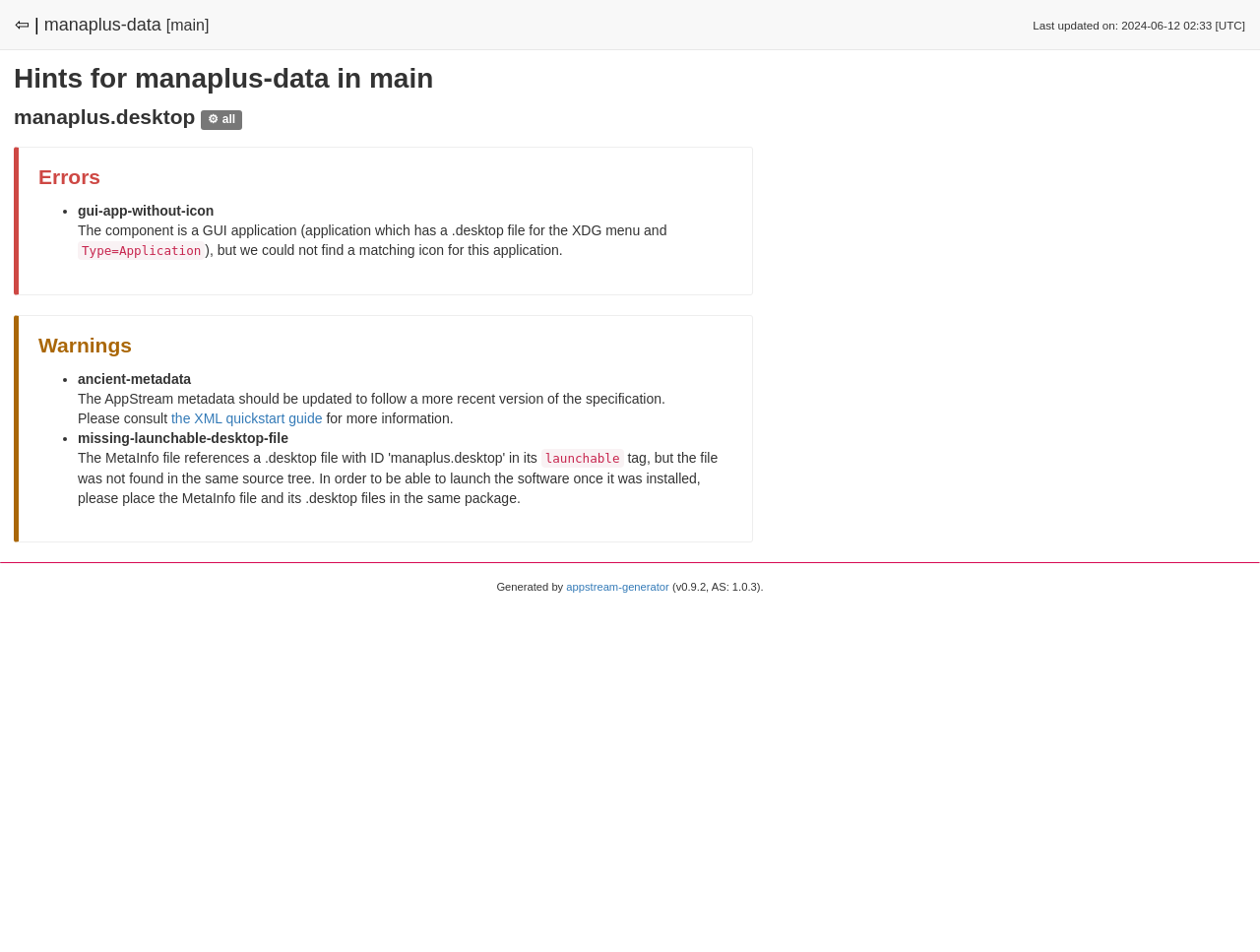Answer the question below using just one word or a short phrase: 
What type of application is manaplus-data?

GUI application